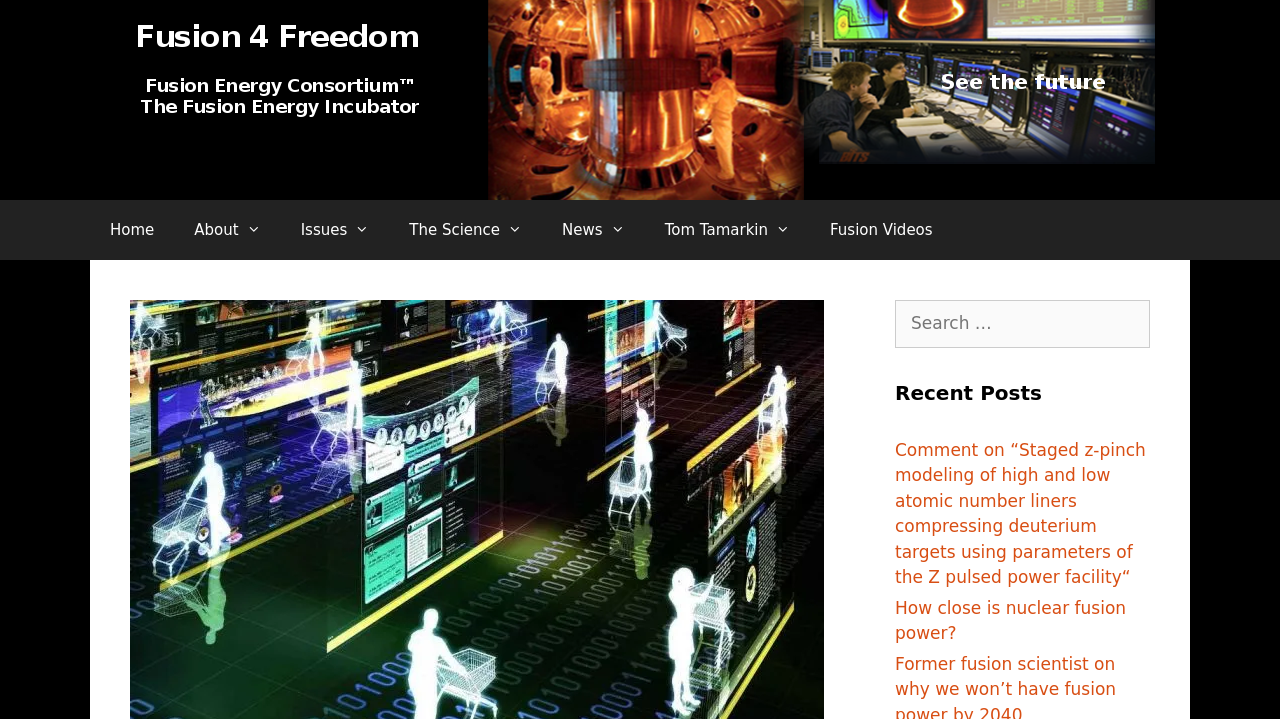Reply to the question with a single word or phrase:
What is the purpose of the search box?

Search for: